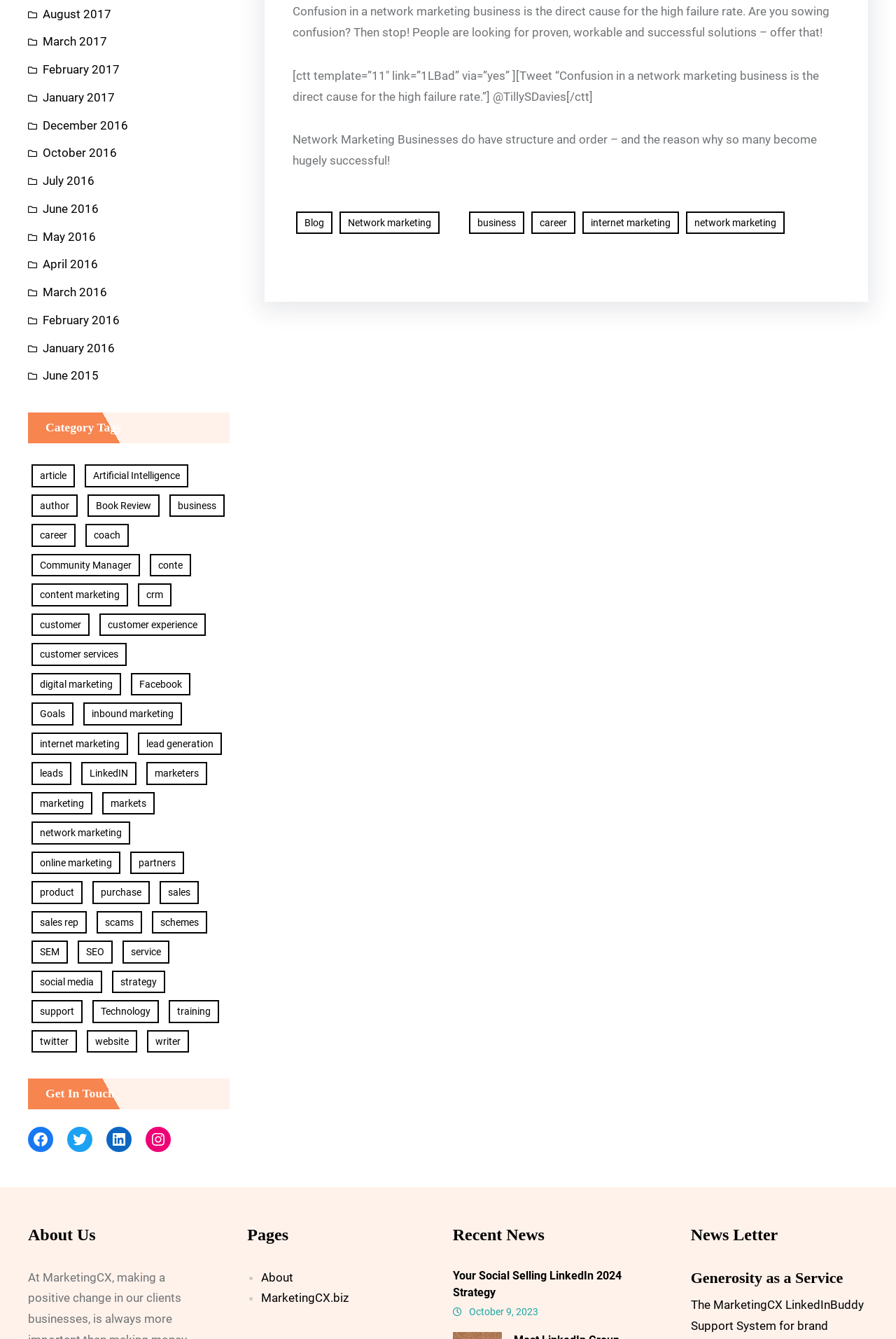Answer the question below in one word or phrase:
What is the purpose of the webpage?

To provide solutions for network marketing businesses